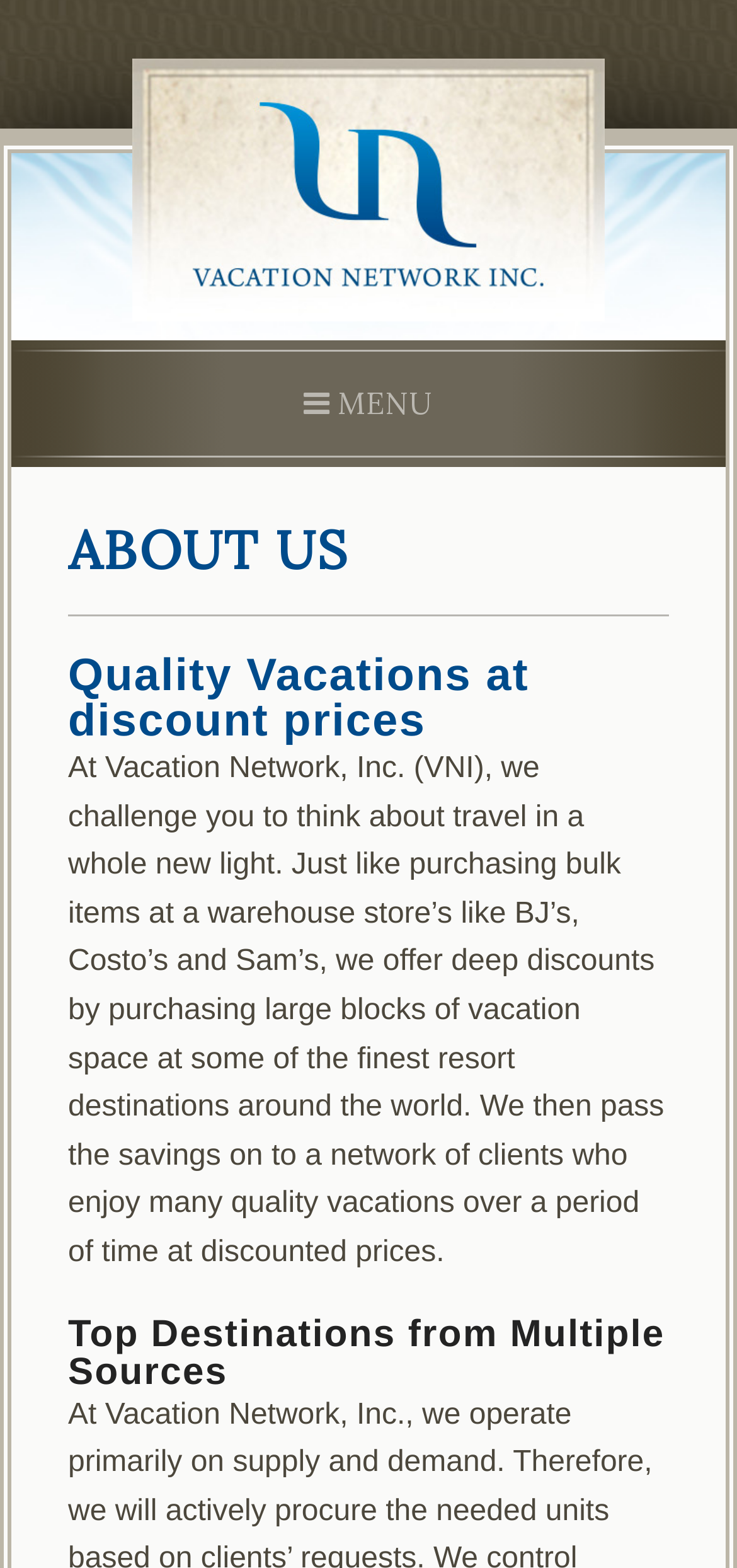Answer the question in a single word or phrase:
What is the company name mentioned?

Vacation Network, Inc.